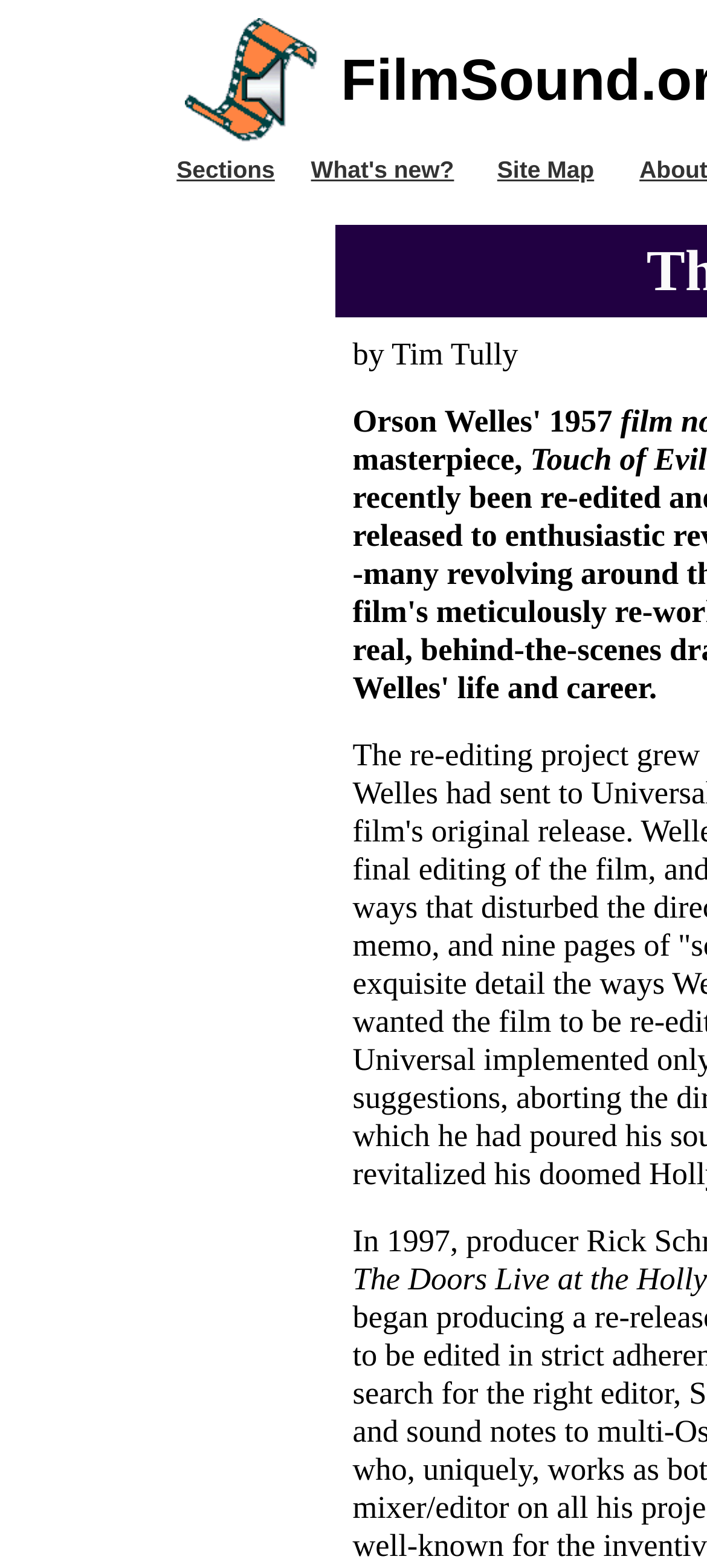How many sections are there in the webpage?
Ensure your answer is thorough and detailed.

I counted the number of LayoutTableCell elements with text content, which are 'Sections', 'What's new?', and 'Site Map'. These elements are likely to represent sections of the webpage.